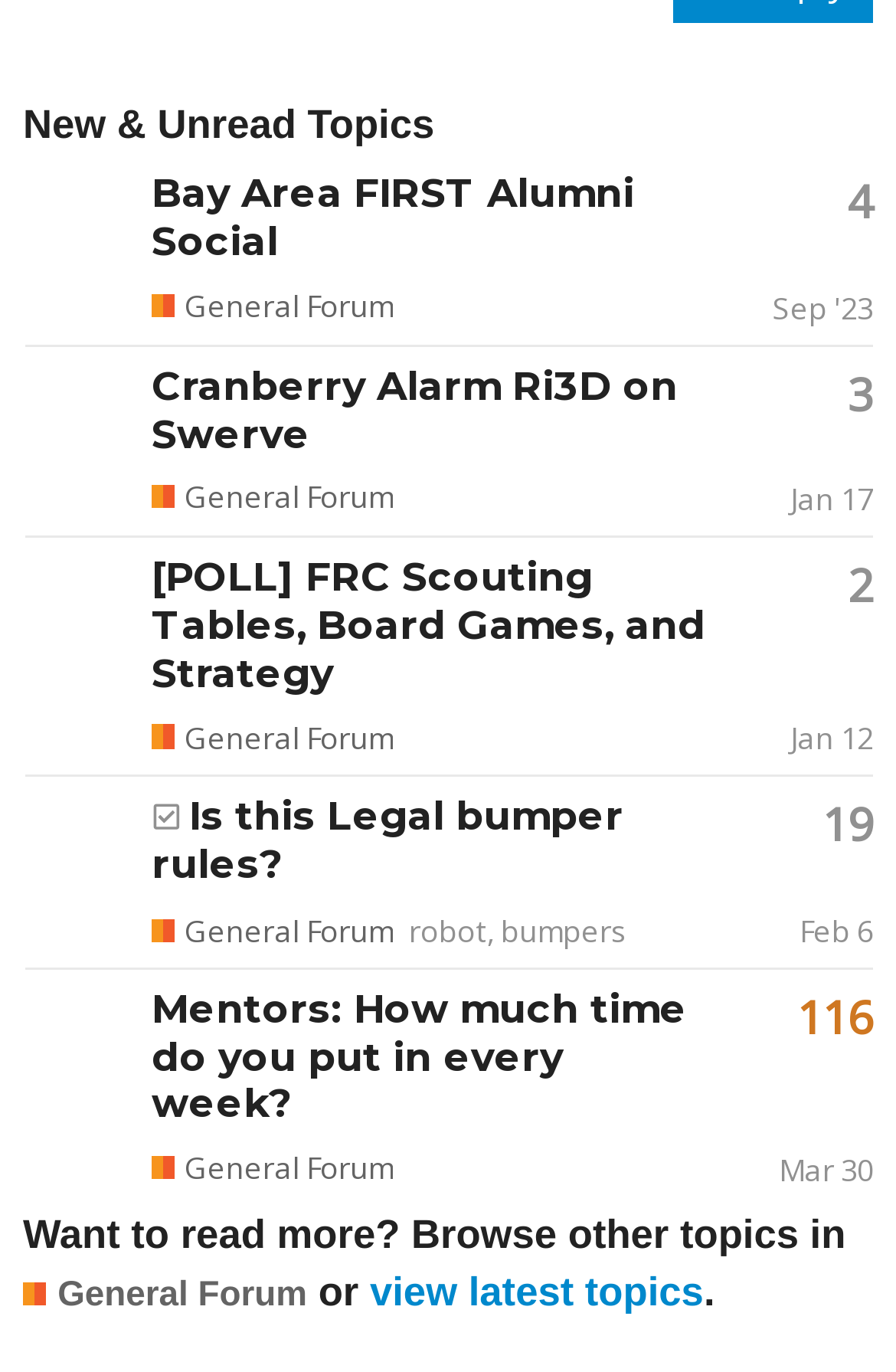Using the information in the image, give a comprehensive answer to the question: 
How many replies does the third topic have?

The number of replies for the third topic can be found in the third gridcell of the table, which is 'This topic has 2 replies'. This is indicated by the generic element with the text 'This topic has 2 replies'.